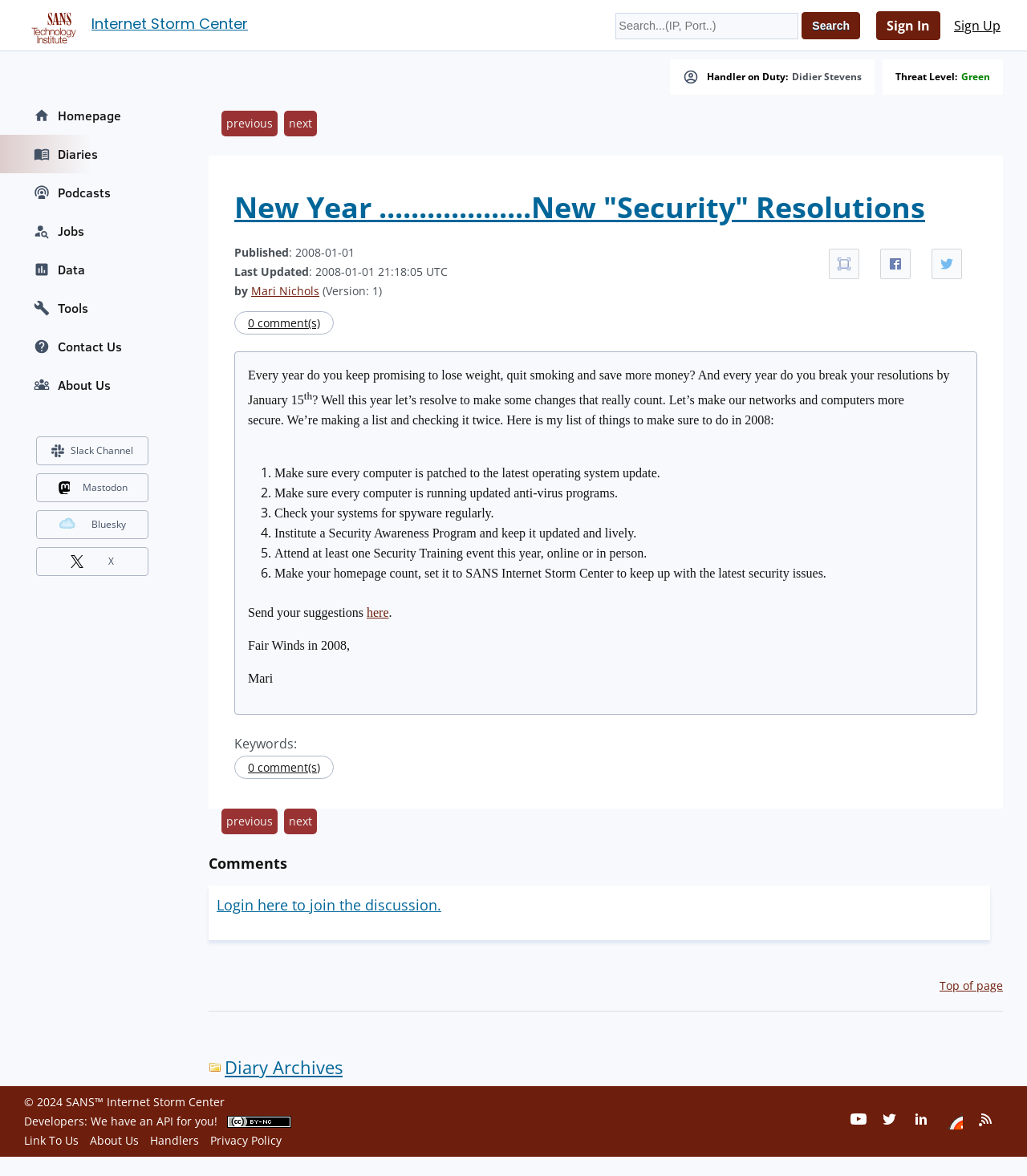Determine the bounding box coordinates for the clickable element to execute this instruction: "Read the article". Provide the coordinates as four float numbers between 0 and 1, i.e., [left, top, right, bottom].

[0.203, 0.132, 0.977, 0.688]